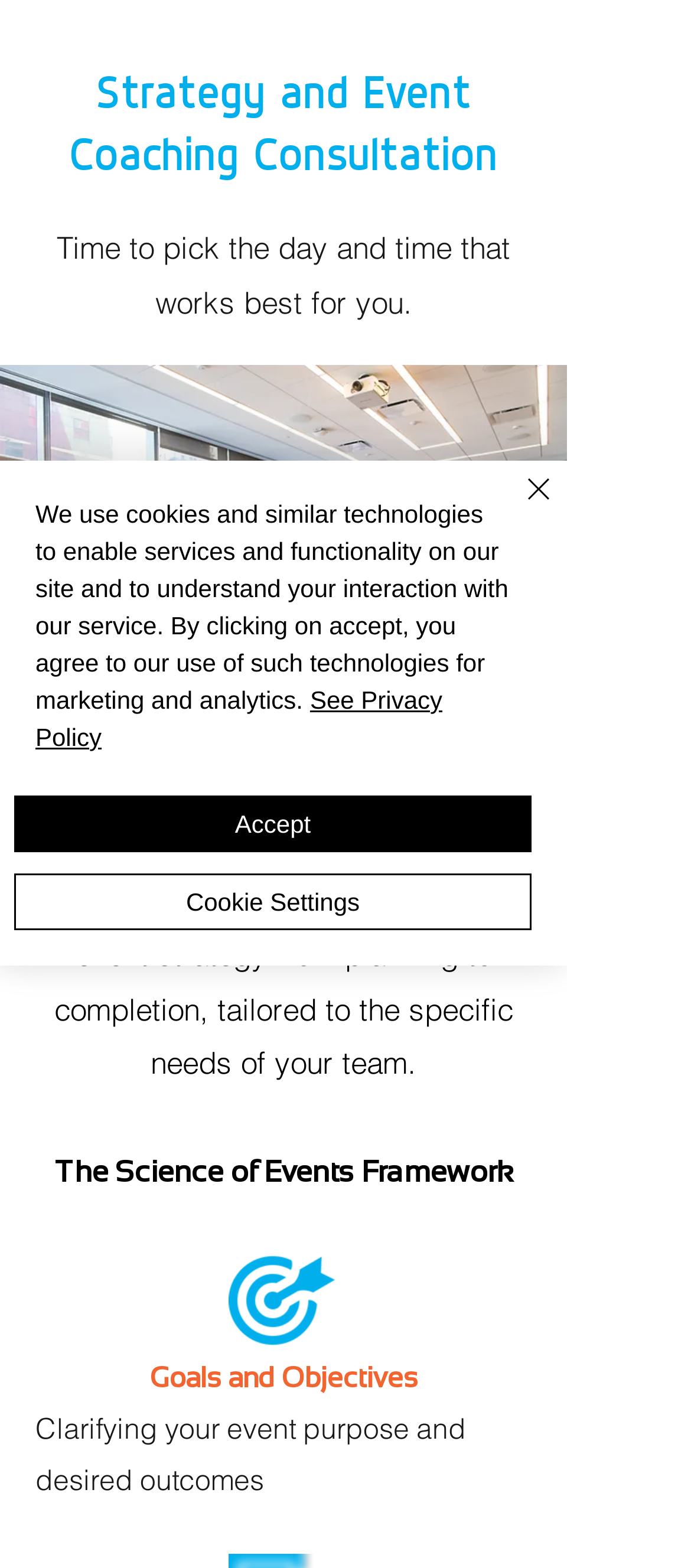What is the image credit for the image on the webpage?
Refer to the image and provide a thorough answer to the question.

The image on the webpage has a credit mentioning 'Image by Christina @ wocintechchat.com', indicating the source of the image.